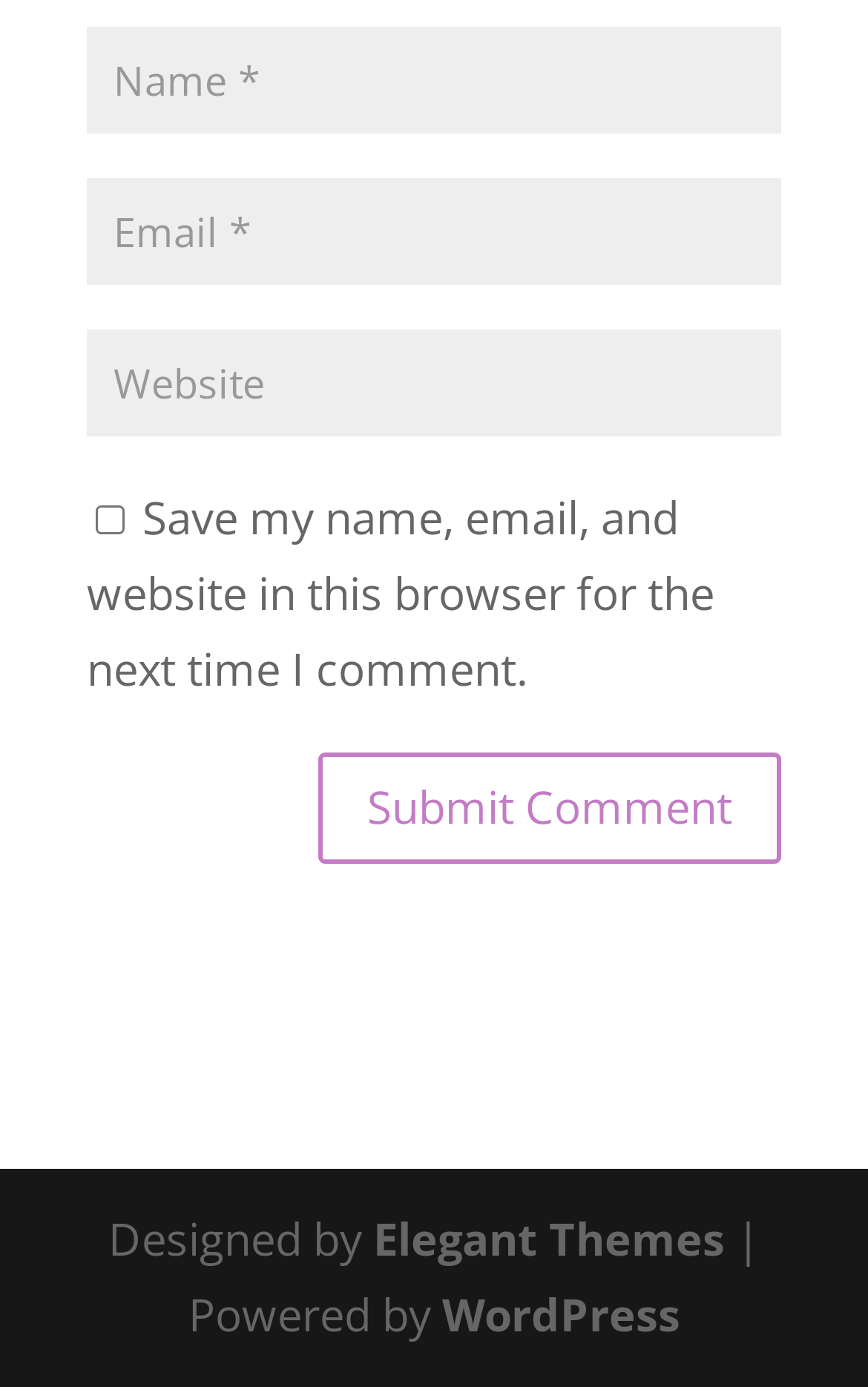Reply to the question with a brief word or phrase: What is the purpose of the checkbox?

Save comment information